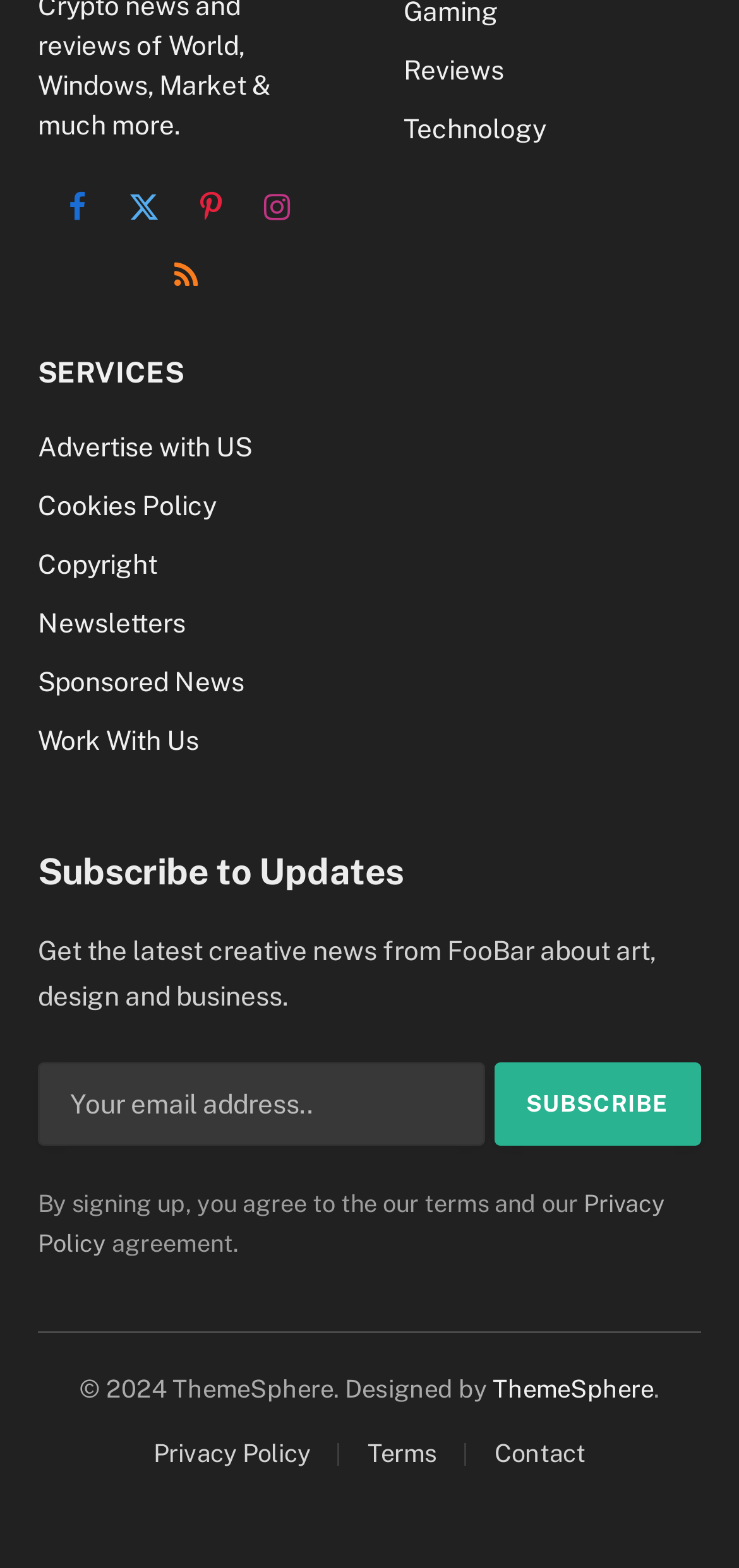Utilize the information from the image to answer the question in detail:
What social media platforms are available for following?

The question asks about the social media platforms available for following. By looking at the top section of the webpage, we can see four social media icons with their corresponding names: Facebook, Twitter, Pinterest, and Instagram. Therefore, the answer is Facebook, Twitter, Pinterest, Instagram.